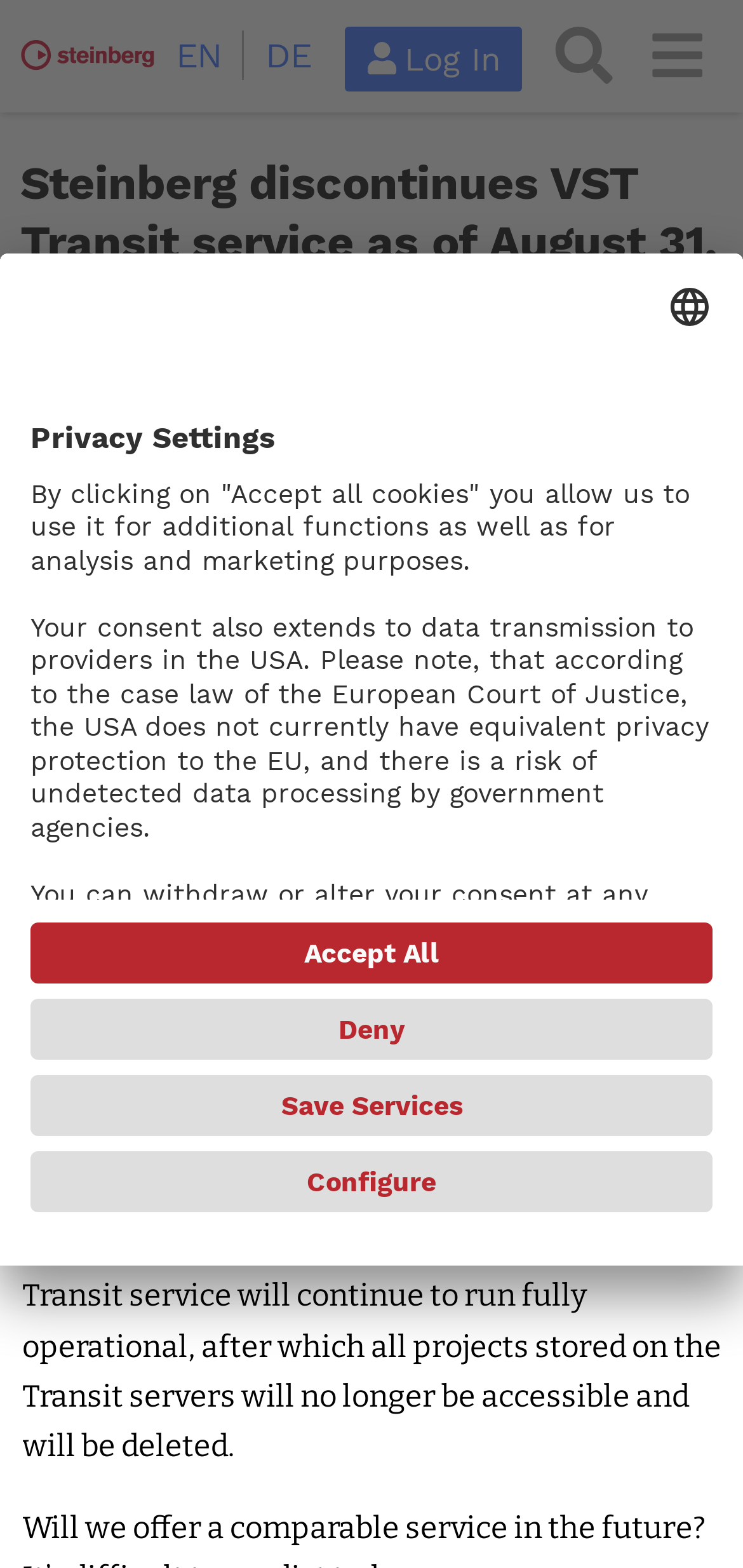Based on the element description aria-describedby="language-tooltip-id" aria-label="Select language", identify the bounding box of the UI element in the given webpage screenshot. The coordinates should be in the format (top-left x, top-left y, bottom-right x, bottom-right y) and must be between 0 and 1.

[0.897, 0.181, 0.959, 0.21]